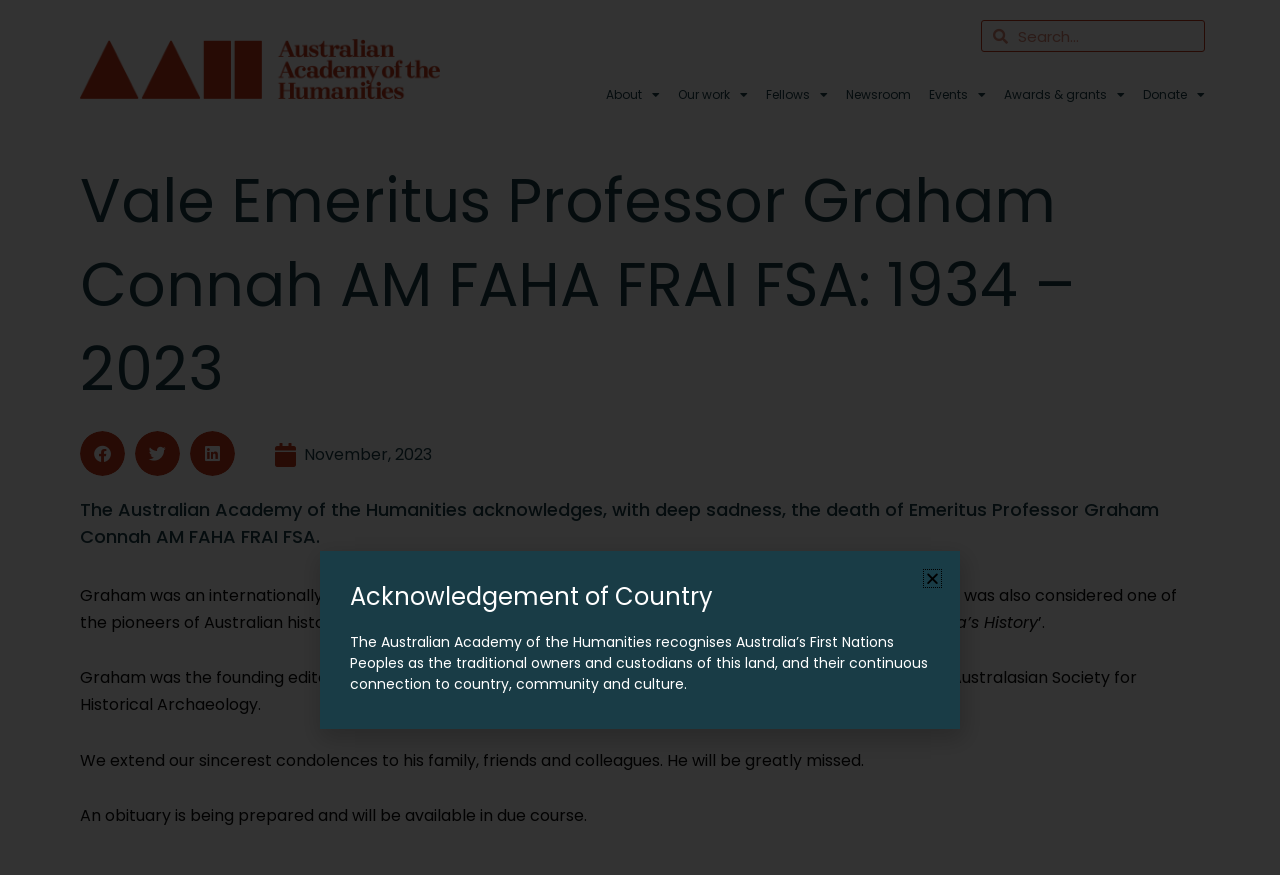Describe all visible elements and their arrangement on the webpage.

The webpage is a tribute to Emeritus Professor Graham Connah AM FAHA FRAI FSA, a renowned archaeologist who passed away in 2023. At the top of the page, there is a navigation menu with links to "About", "Our work", "Fellows", "Newsroom", "Events", "Awards & grants", and "Donate". Below the navigation menu, there is a heading that reads "Vale Emeritus Professor Graham Connah AM FAHA FRAI FSA: 1934 – 2023".

On the left side of the page, there are three social media sharing buttons for Facebook, Twitter, and LinkedIn. Next to these buttons, there is a timestamp indicating November 2023. Below the timestamp, there is a paragraph of text that acknowledges the death of Emeritus Professor Graham Connah and describes his contributions to the field of archaeology.

The main content of the page is divided into several paragraphs that provide more information about Graham Connah's life and work. There is a mention of his book "The Archaeology of Australia’s History" and his role as the founding editor of the journal Australasian Historical Archaeology. The text also expresses condolences to his family, friends, and colleagues and mentions that an obituary is being prepared.

At the bottom of the page, there is a section titled "Acknowledgement of Country" that recognizes Australia's First Nations Peoples as the traditional owners and custodians of the land.